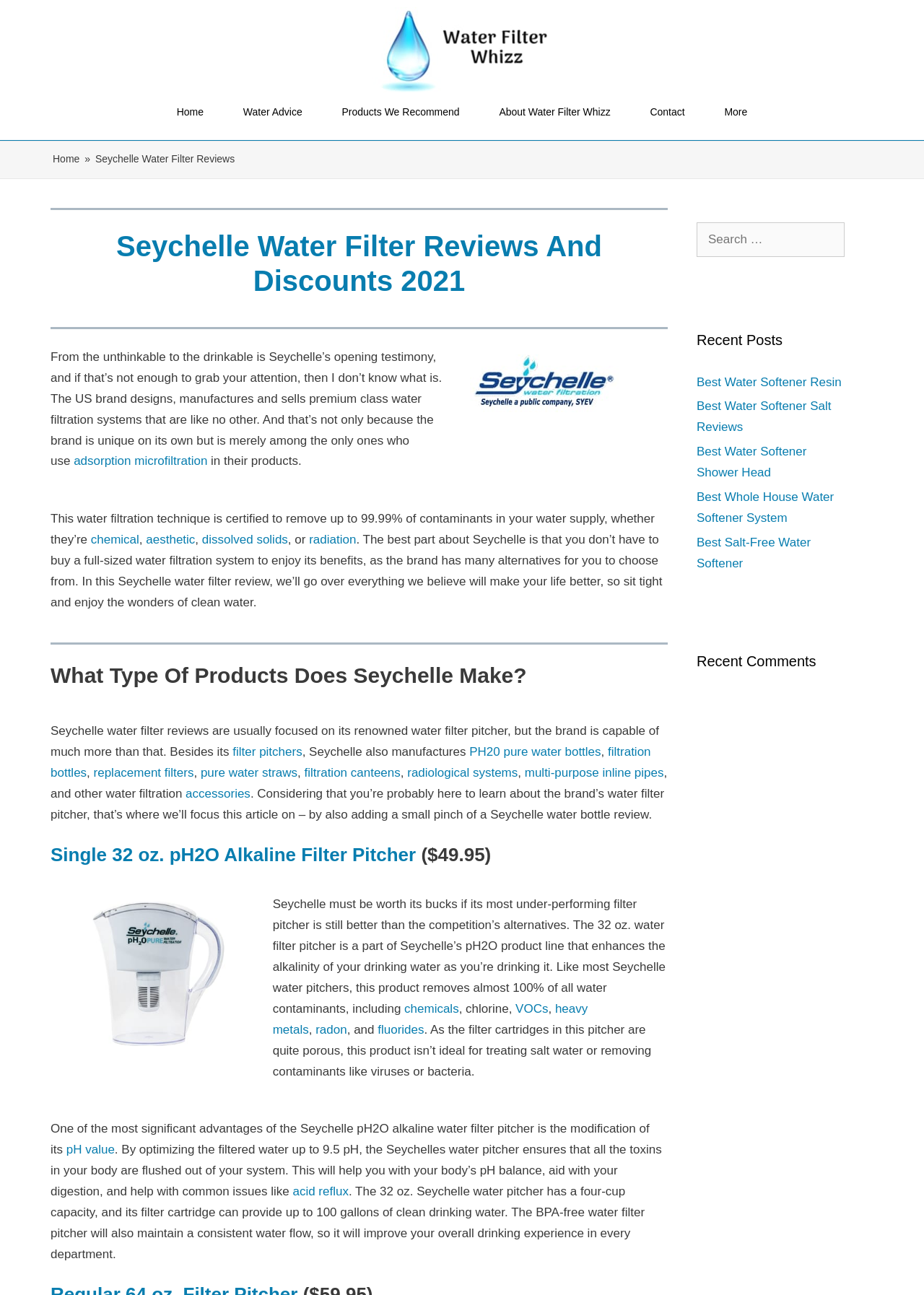Give a one-word or short phrase answer to this question: 
What type of products does Seychelle make?

Water filter pitchers and more